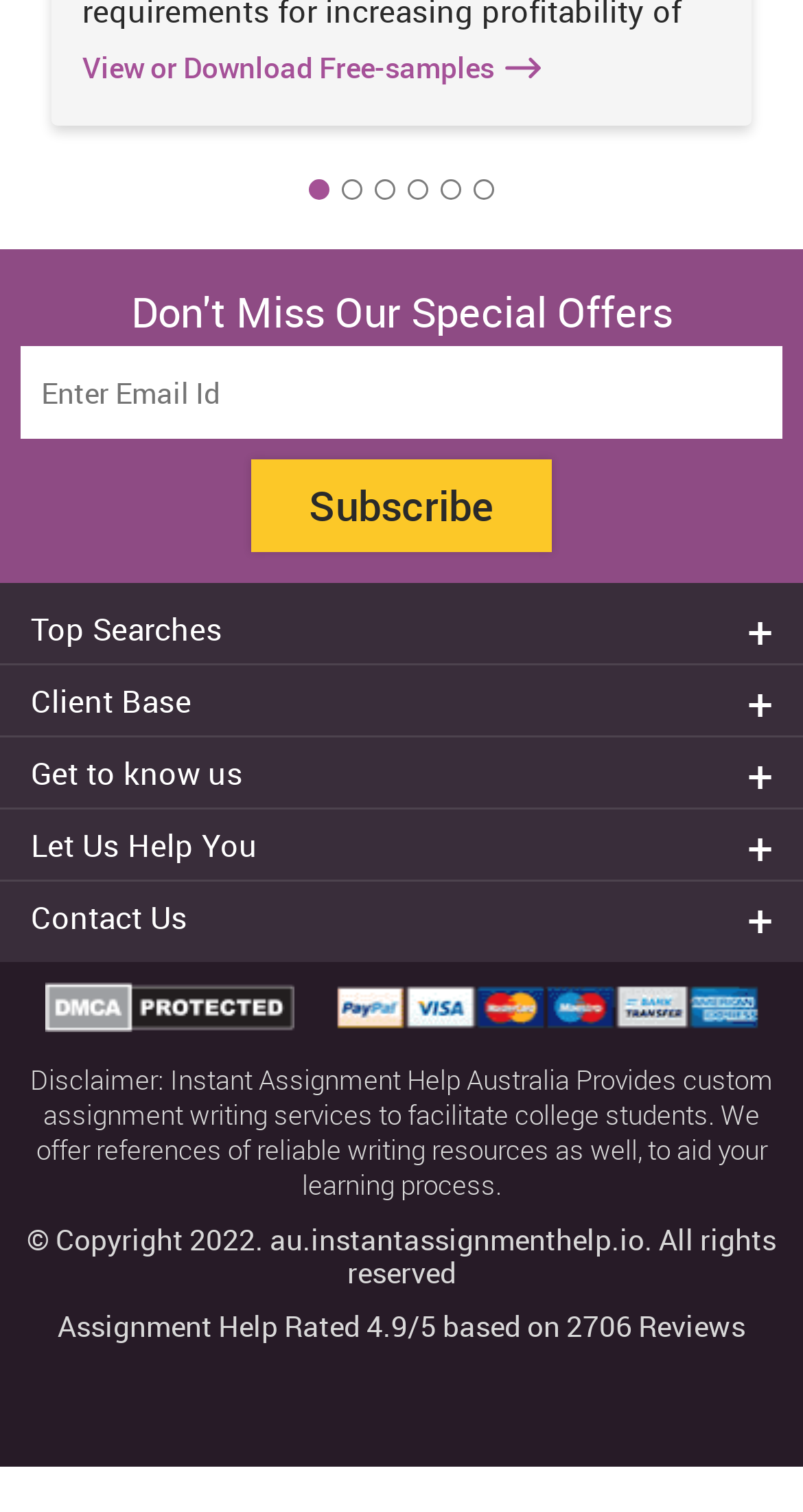Please reply with a single word or brief phrase to the question: 
What type of services does the website offer?

Assignment writing services